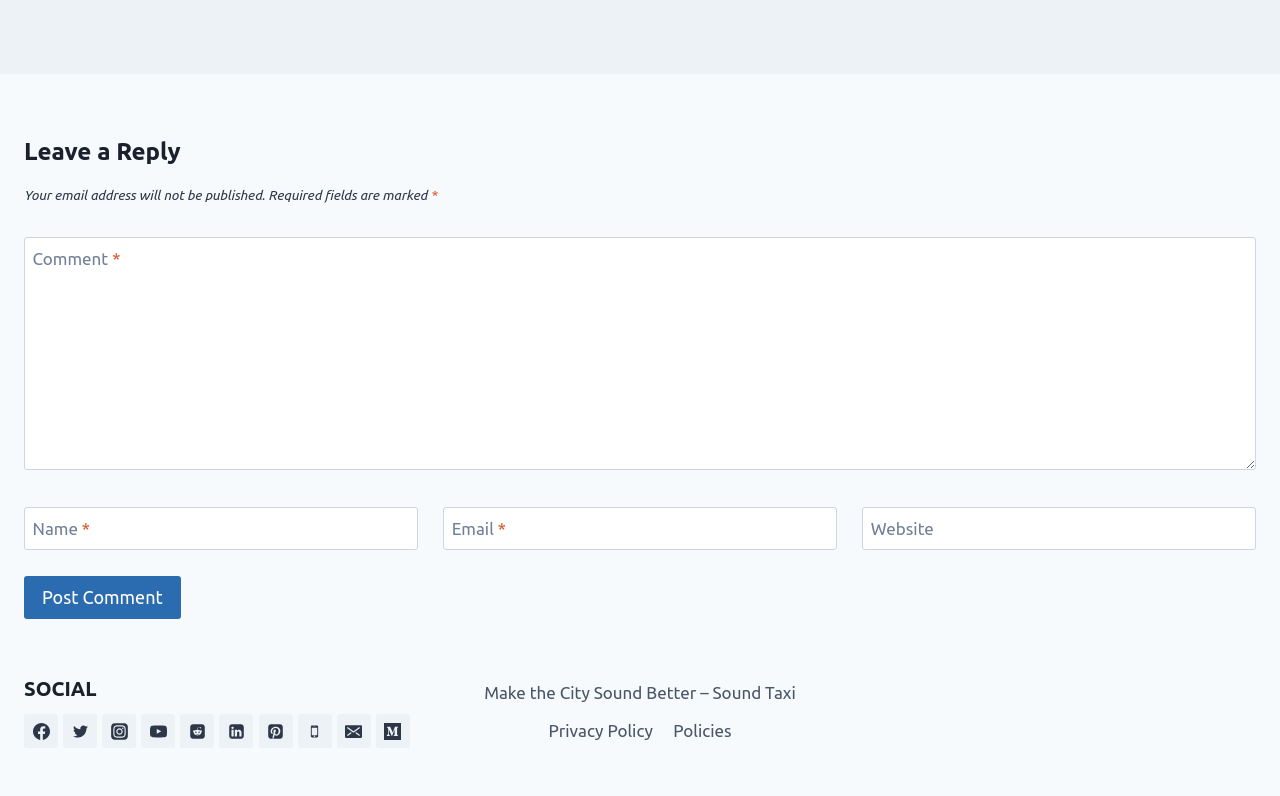Locate the bounding box of the UI element with the following description: "parent_node: Website aria-label="Website" name="url" placeholder="https://www.example.com"".

[0.674, 0.637, 0.981, 0.691]